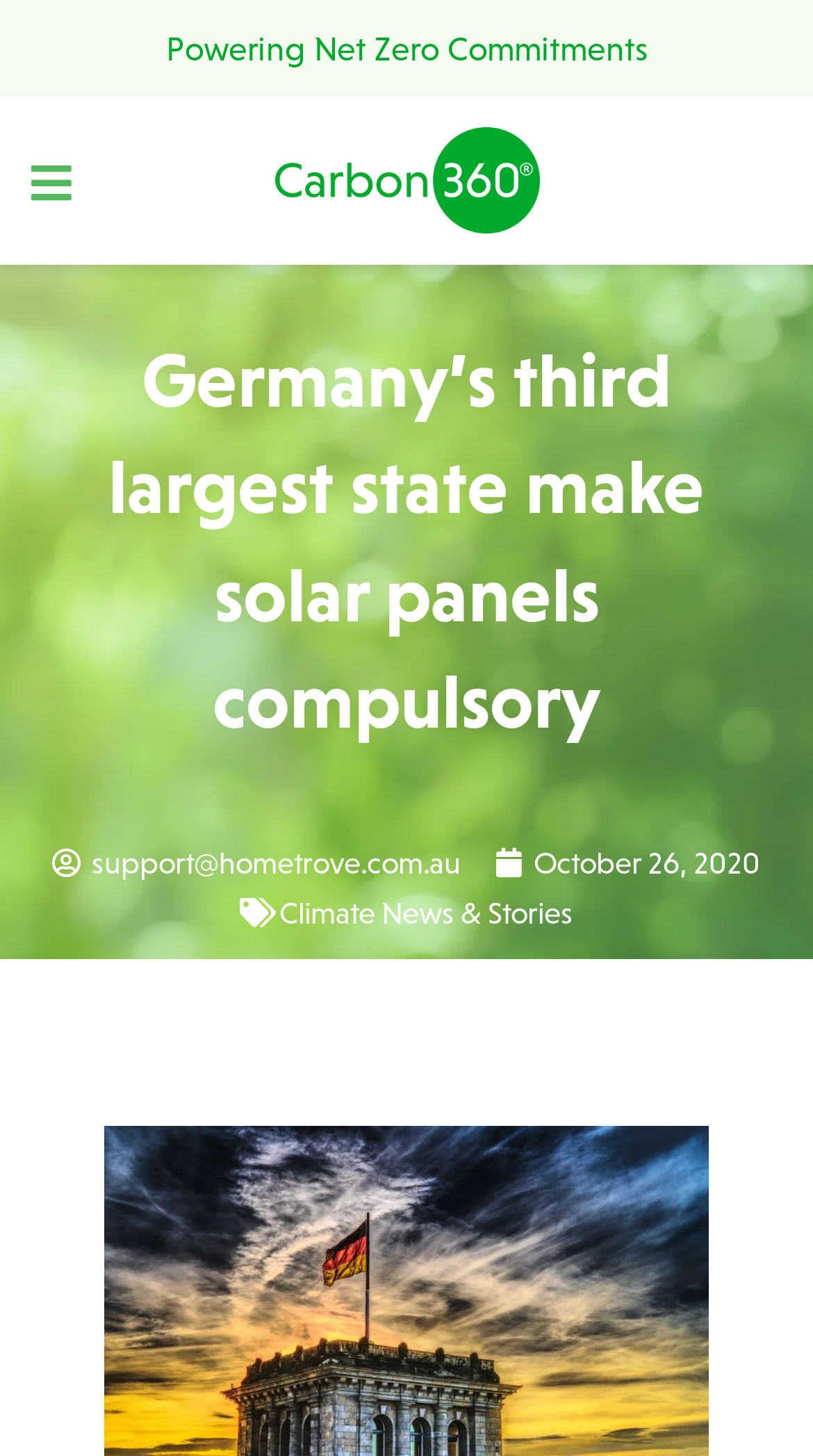Is there a main menu button on the webpage?
Can you provide an in-depth and detailed response to the question?

I looked at the buttons on the webpage and found one that says 'Main Menu', which indicates that there is a main menu button on the webpage.